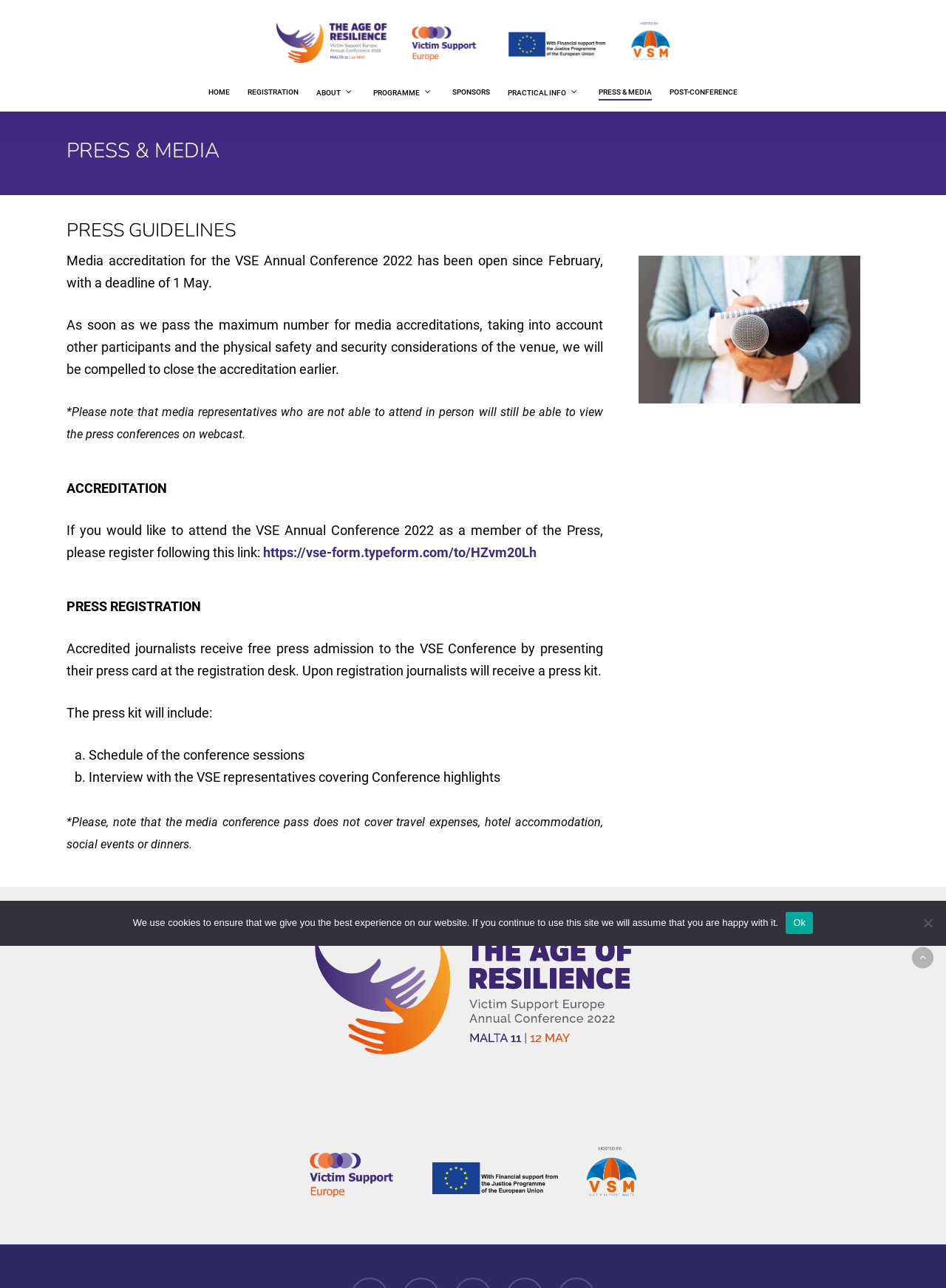What is the purpose of the link 'https://vse-form.typeform.com/to/HZvm20Lh'?
Please provide a single word or phrase as your answer based on the screenshot.

To register for press accreditation